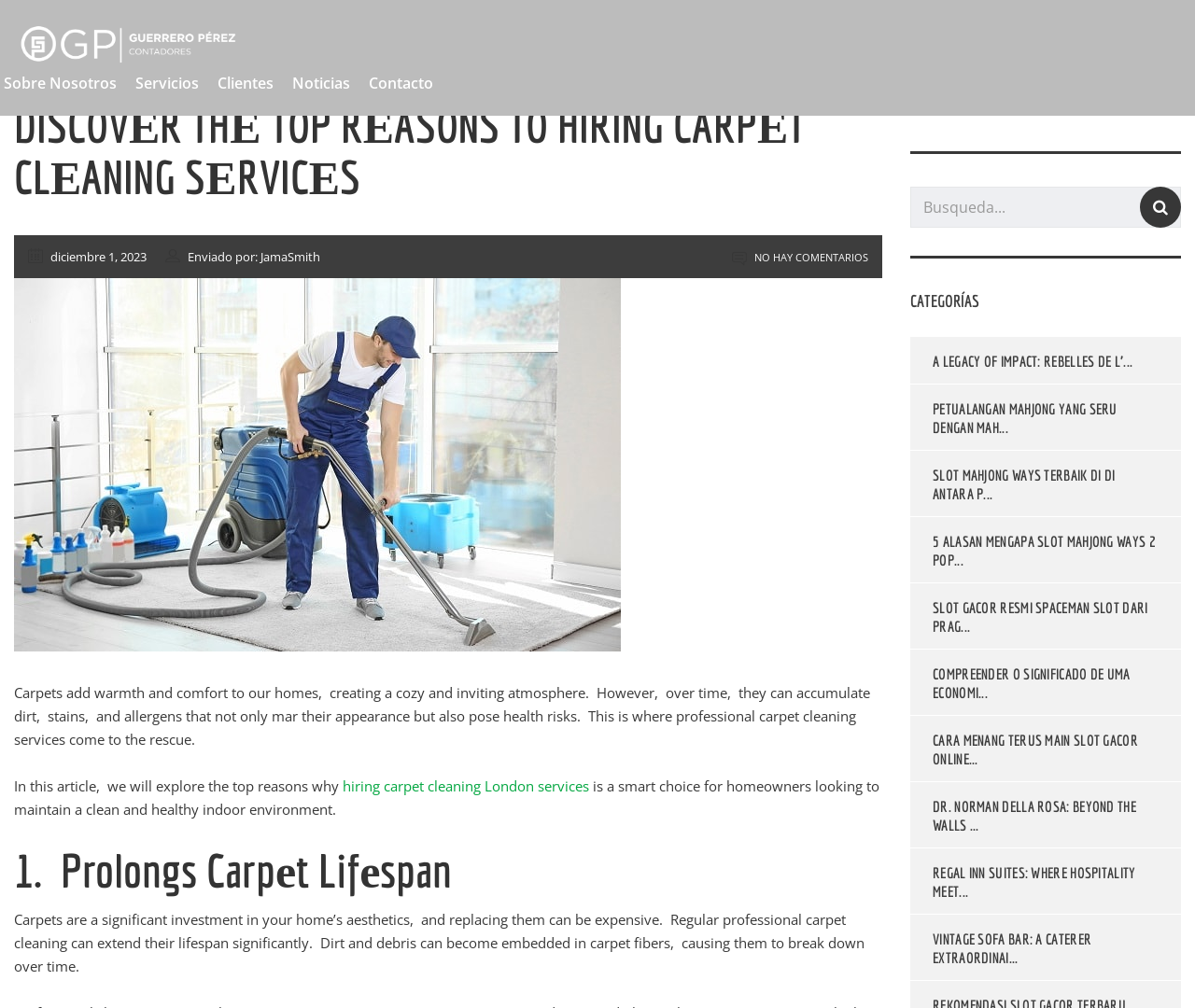Using the webpage screenshot and the element description GPConsulting, determine the bounding box coordinates. Specify the coordinates in the format (top-left x, top-left y, bottom-right x, bottom-right y) with values ranging from 0 to 1.

[0.012, 0.005, 0.077, 0.019]